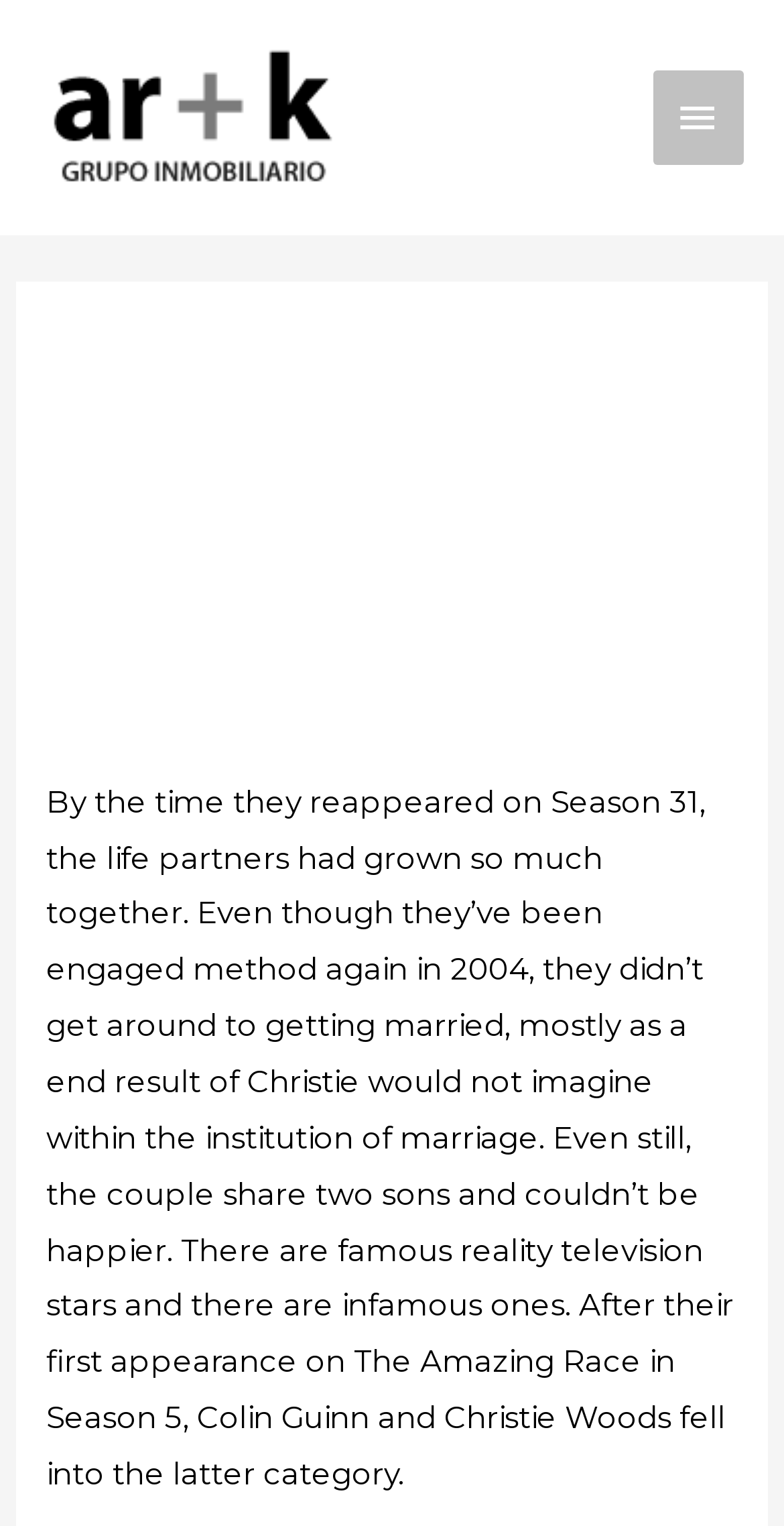What is the topic of the article?
Based on the screenshot, provide a one-word or short-phrase response.

Reality TV stars